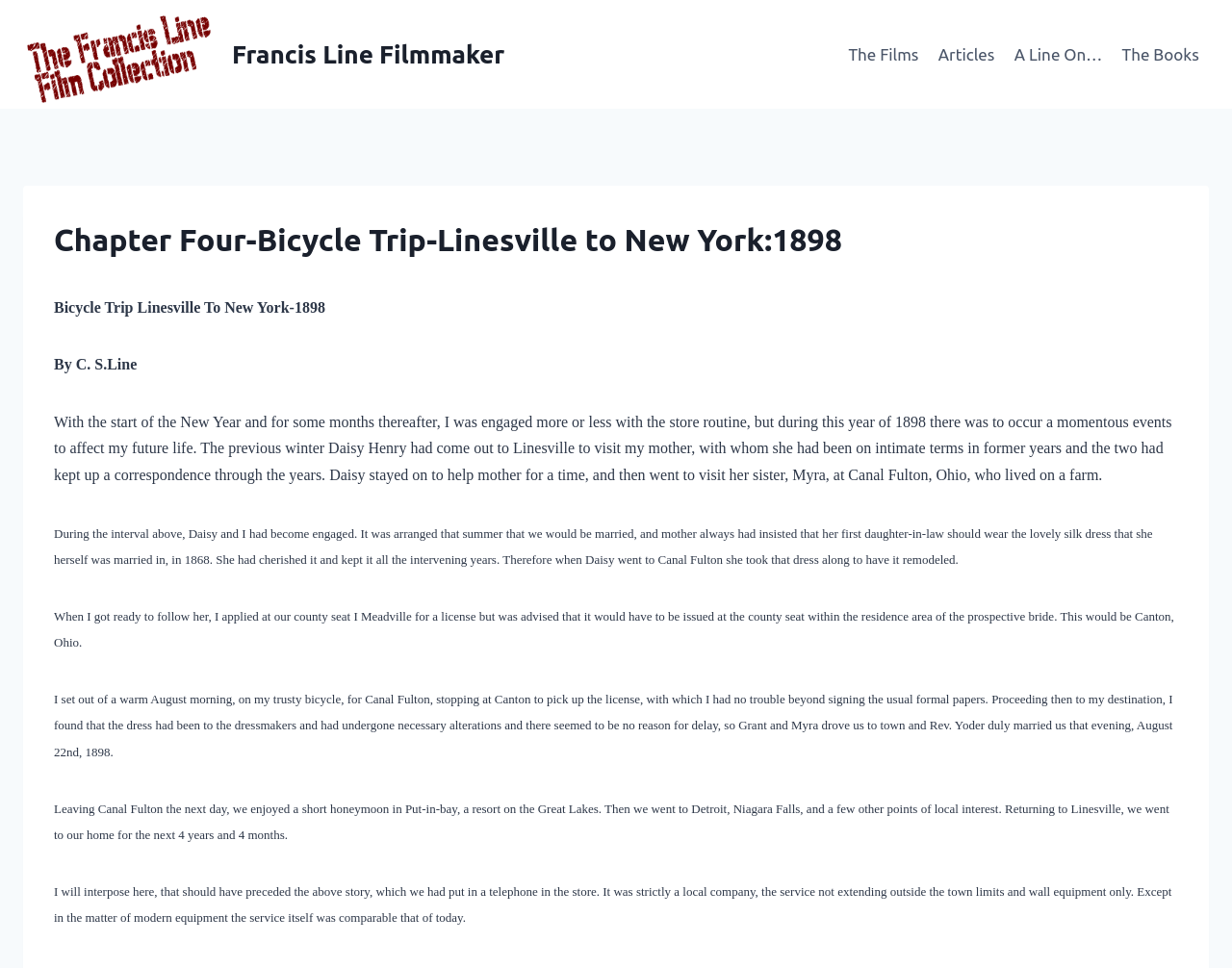Give a concise answer of one word or phrase to the question: 
What is the title of the chapter?

Chapter Four-Bicycle Trip-Linesville to New York:1898